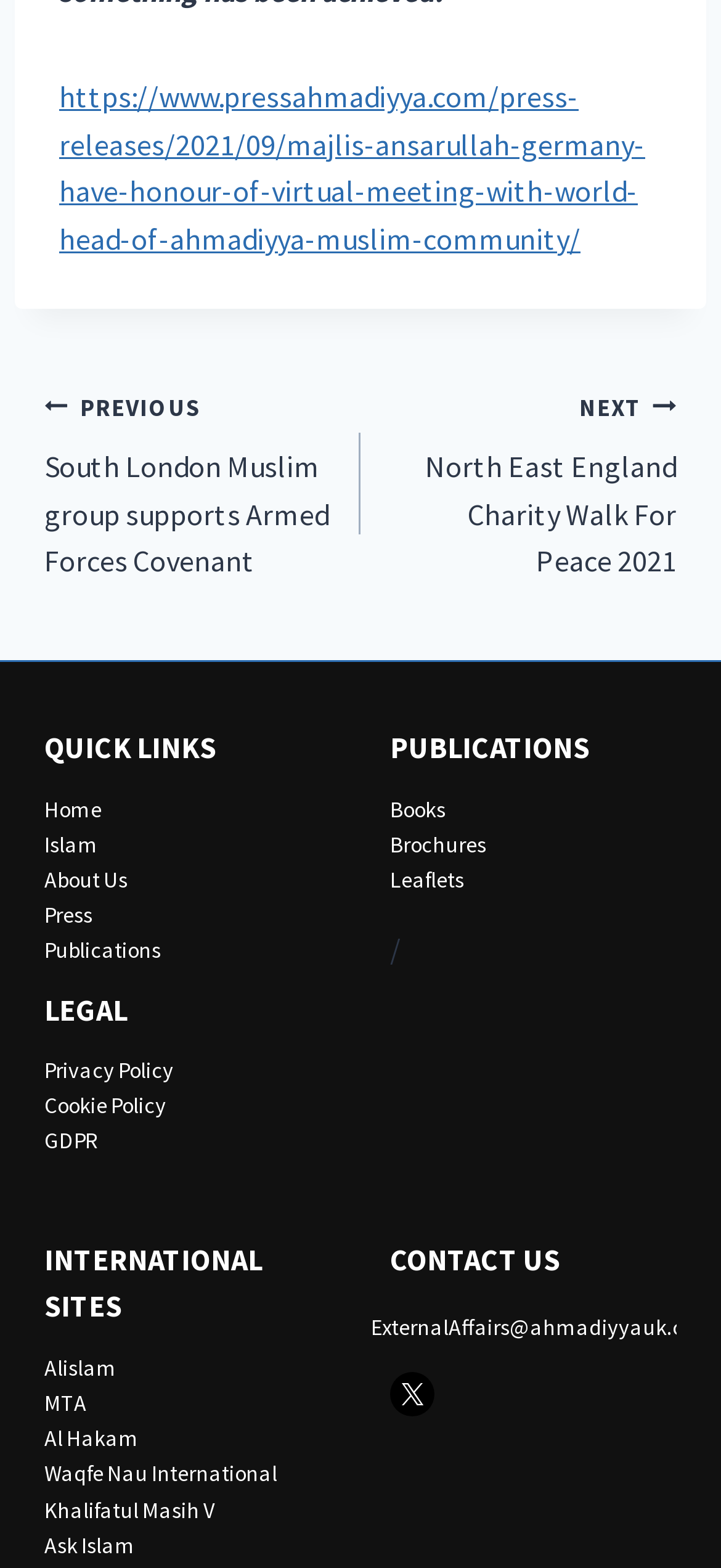How many static text elements are there?
Please answer the question as detailed as possible based on the image.

I counted the static text elements on the webpage, which are 'QUICK LINKS', 'LEGAL', 'PUBLICATIONS', 'INTERNATIONAL SITES', and 'CONTACT US', totaling 5 static text elements.